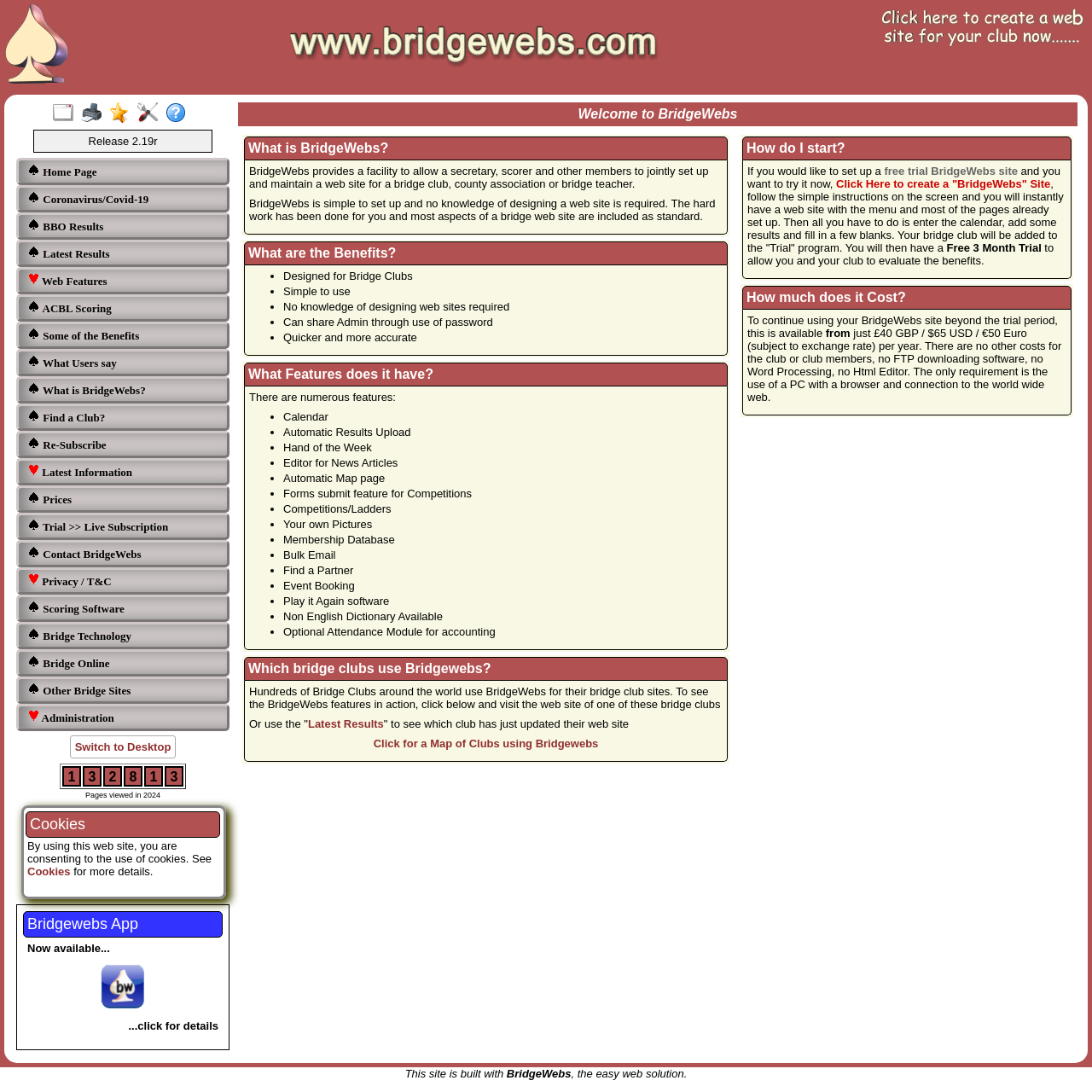What is the feature of the Bridgewebs App?
Answer the question with a single word or phrase derived from the image.

Now available